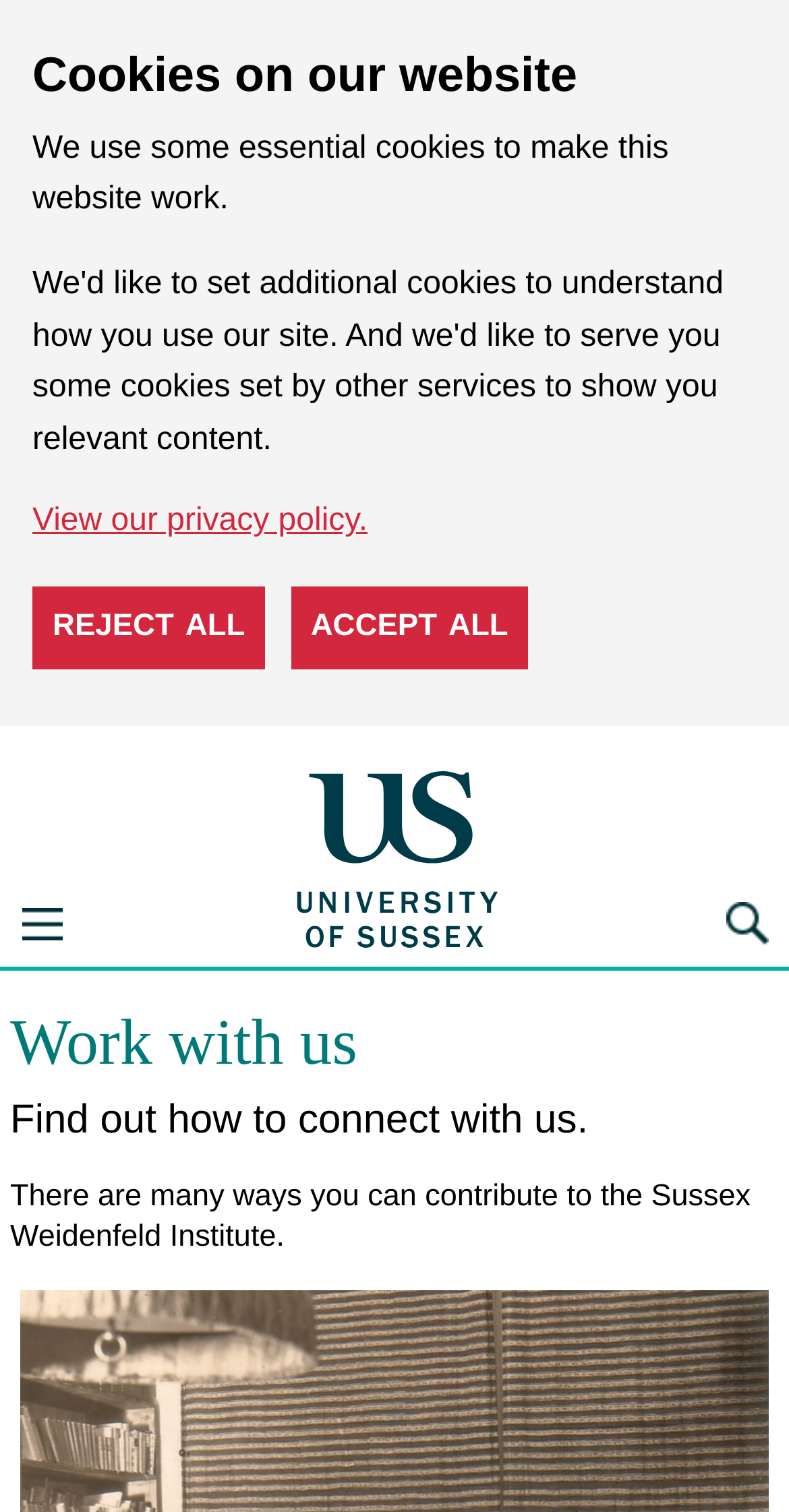What is the purpose of the 'Search' button?
Provide a concise answer using a single word or phrase based on the image.

To search the website